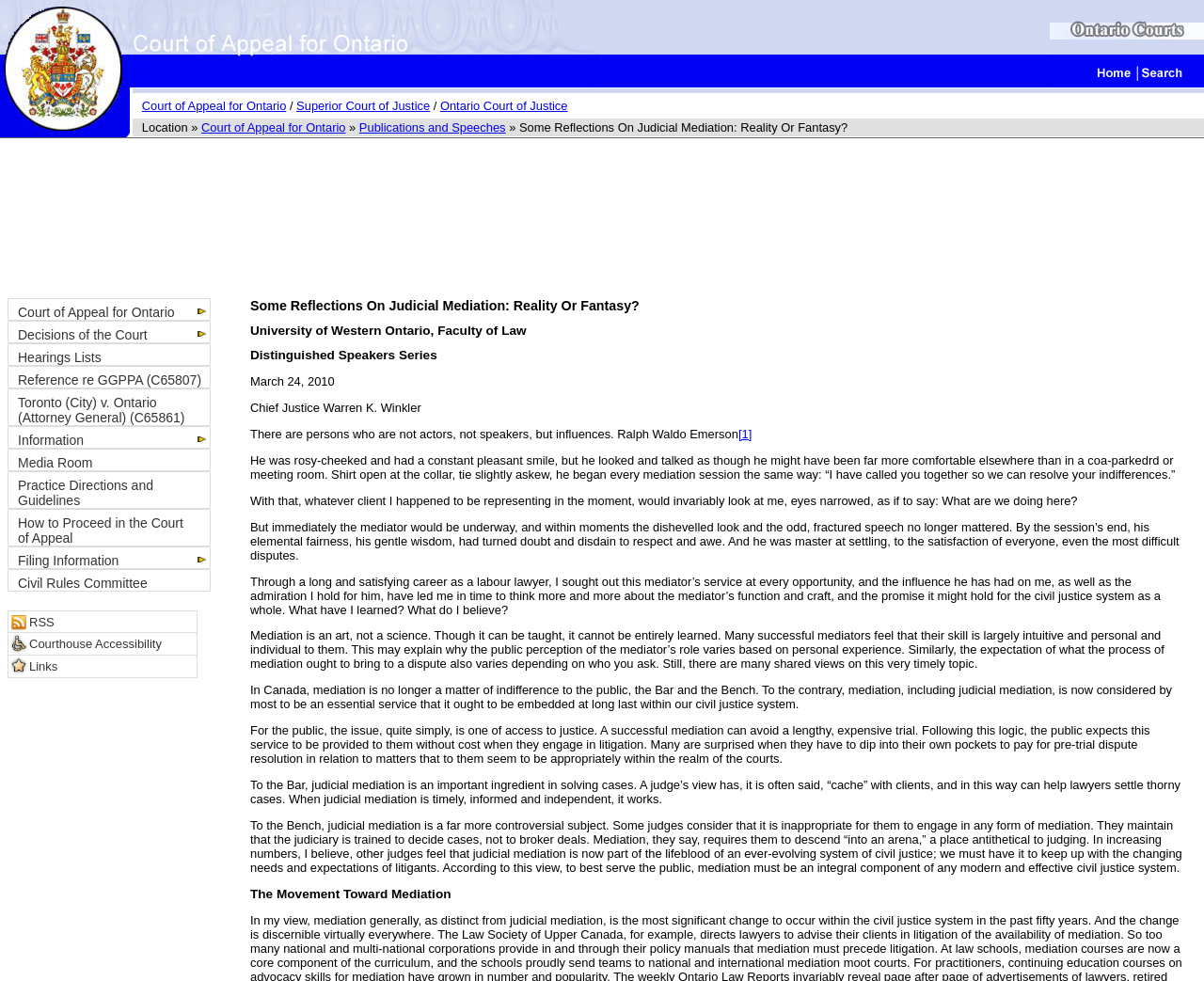Based on the image, give a detailed response to the question: Who is the speaker of the speech?

The webpage mentions the speaker's name, 'Chief Justice Warren K. Winkler', which suggests that he is the one who delivered the speech.